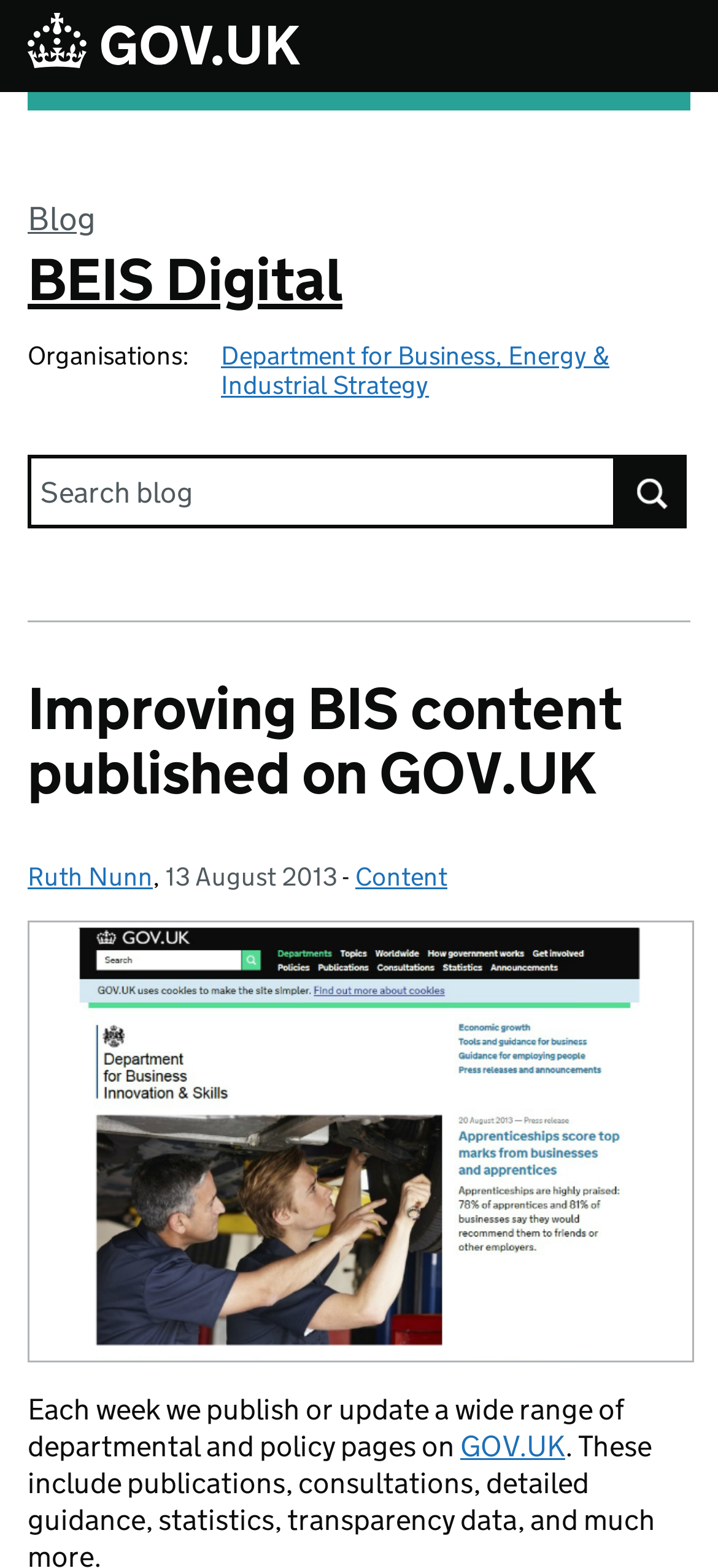Locate the bounding box of the UI element described in the following text: "value="Search"".

[0.854, 0.29, 0.957, 0.337]